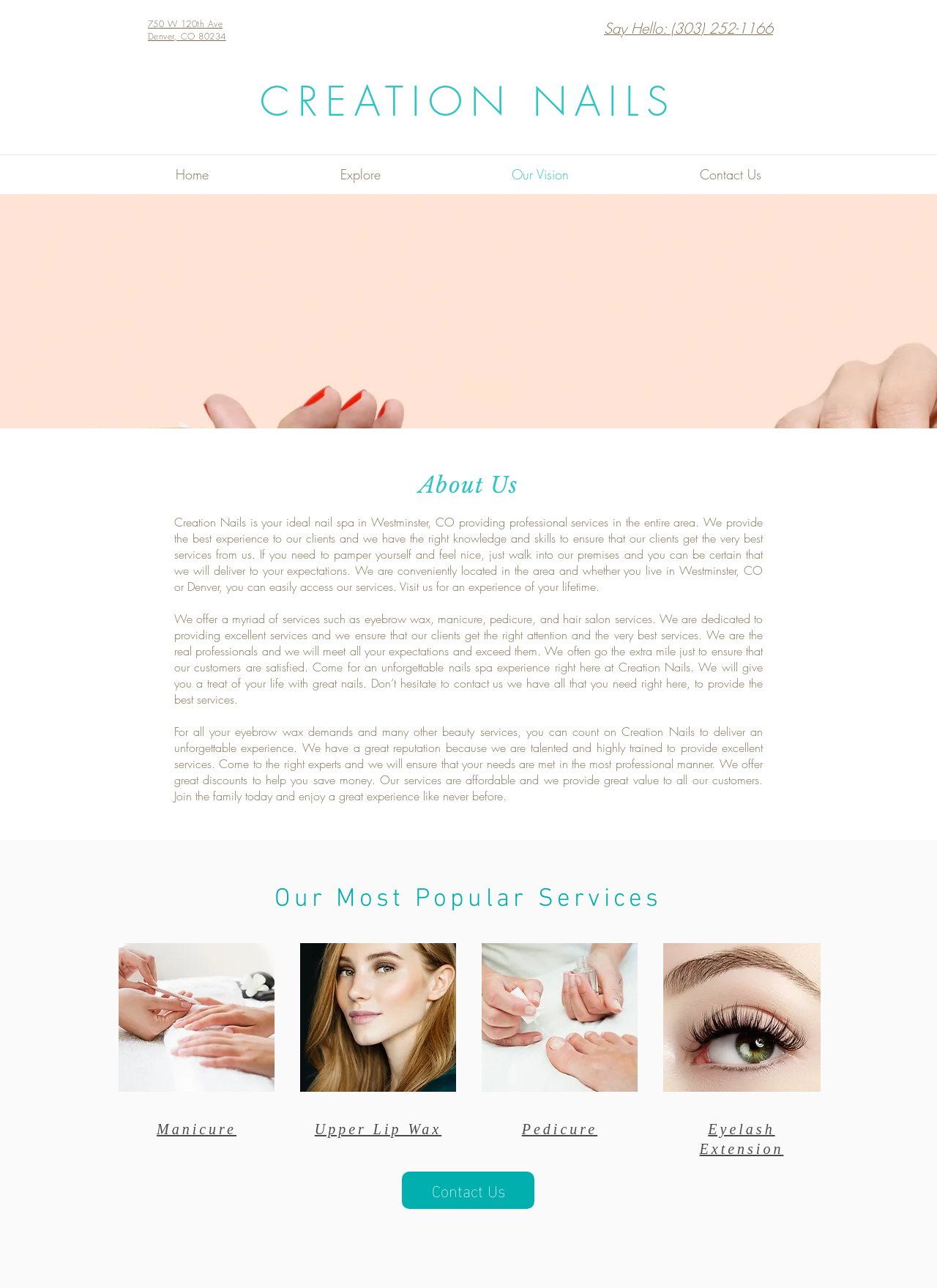Describe every aspect of the webpage in a detailed manner.

This webpage is about Creation Nails, a nail spa located in Westminster, CO. At the top, there is a navigation menu with links to "Home", "Explore", "Our Vision", and "Contact Us". Below the navigation menu, the title "CREATION NAILS" is prominently displayed.

On the left side, there are two links: one to the spa's address "750 W 120th Ave Denver, CO 80234" and another to their phone number "Say Hello: (303) 252-1166". 

The main content of the page is divided into sections. The first section is about the spa's services, with a heading "About Us" and three paragraphs of text describing their professional services, including eyebrow wax, manicure, pedicure, and hair salon services. They emphasize their dedication to providing excellent services and meeting their clients' expectations.

Below this section, there is a heading "Our Most Popular Services" followed by four sections, each with an image and a link to a specific service: Manicure, Beauty in Natural Makeup, Pedicure, and Long Lashes. 

Further down, there are four headings with links to specific services: Manicure, Upper Lip Wax, Pedicure, and Eyelash Extension. Finally, there is a "Contact Us" link at the bottom of the page.